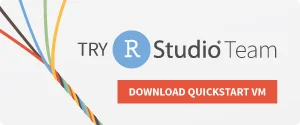Describe the image with as much detail as possible.

The image features a promotional banner for "RStudio Team," inviting users to give it a try. The design prominently displays the phrase "TRY R Studio Team" in a bold, modern font, accompanied by the distinctive logo of RStudio. Below the logo, a call-to-action button reads "DOWNLOAD QUICKSTART VM," encouraging viewers to download a virtual machine that likely offers a streamlined introduction to RStudio Team's features. The background is subtly enhanced with colorful lines, adding visual interest while maintaining a professional aesthetic, ideal for an audience interested in data science and programming.